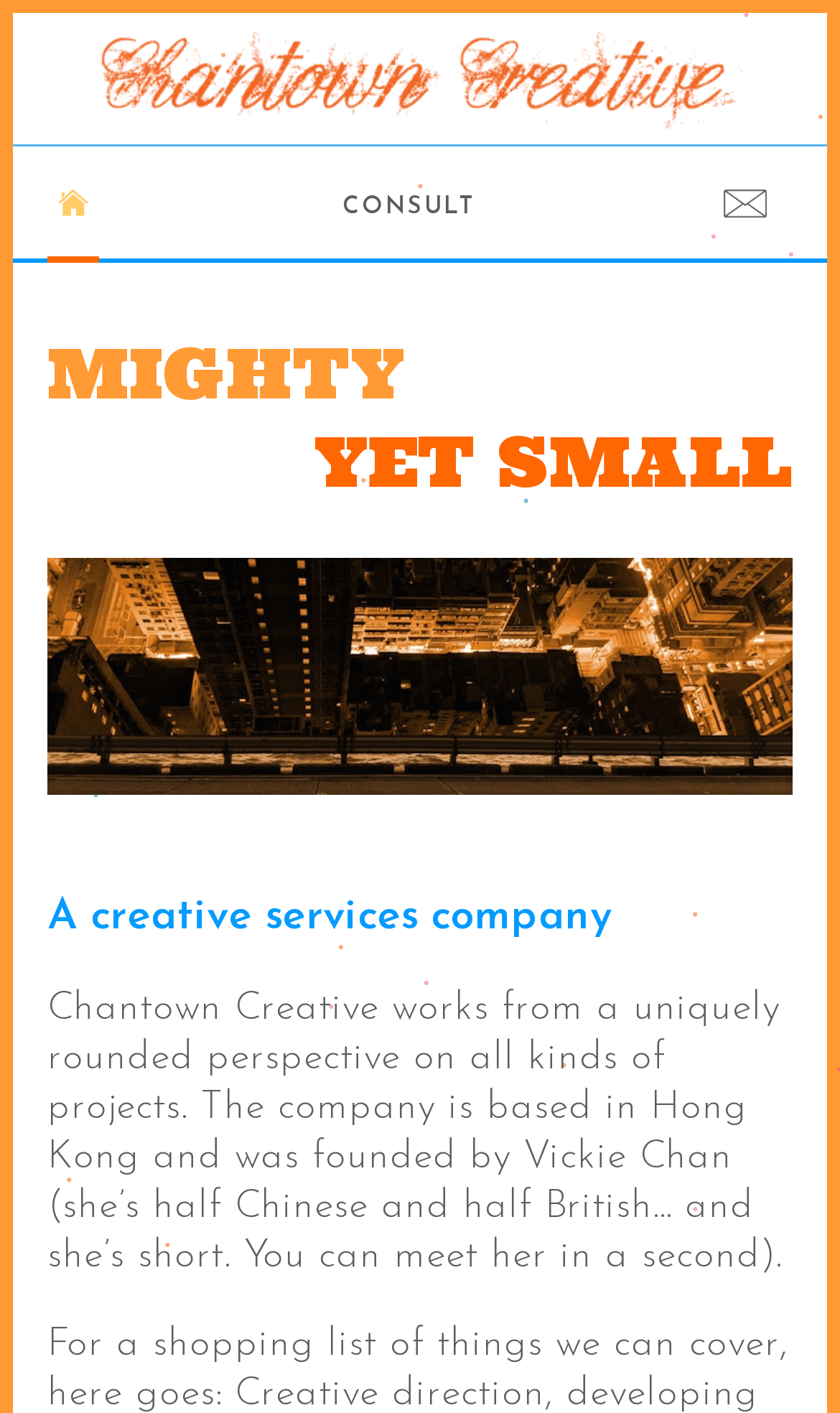Bounding box coordinates are specified in the format (top-left x, top-left y, bottom-right x, bottom-right y). All values are floating point numbers bounded between 0 and 1. Please provide the bounding box coordinate of the region this sentence describes: Consult

[0.408, 0.118, 0.567, 0.176]